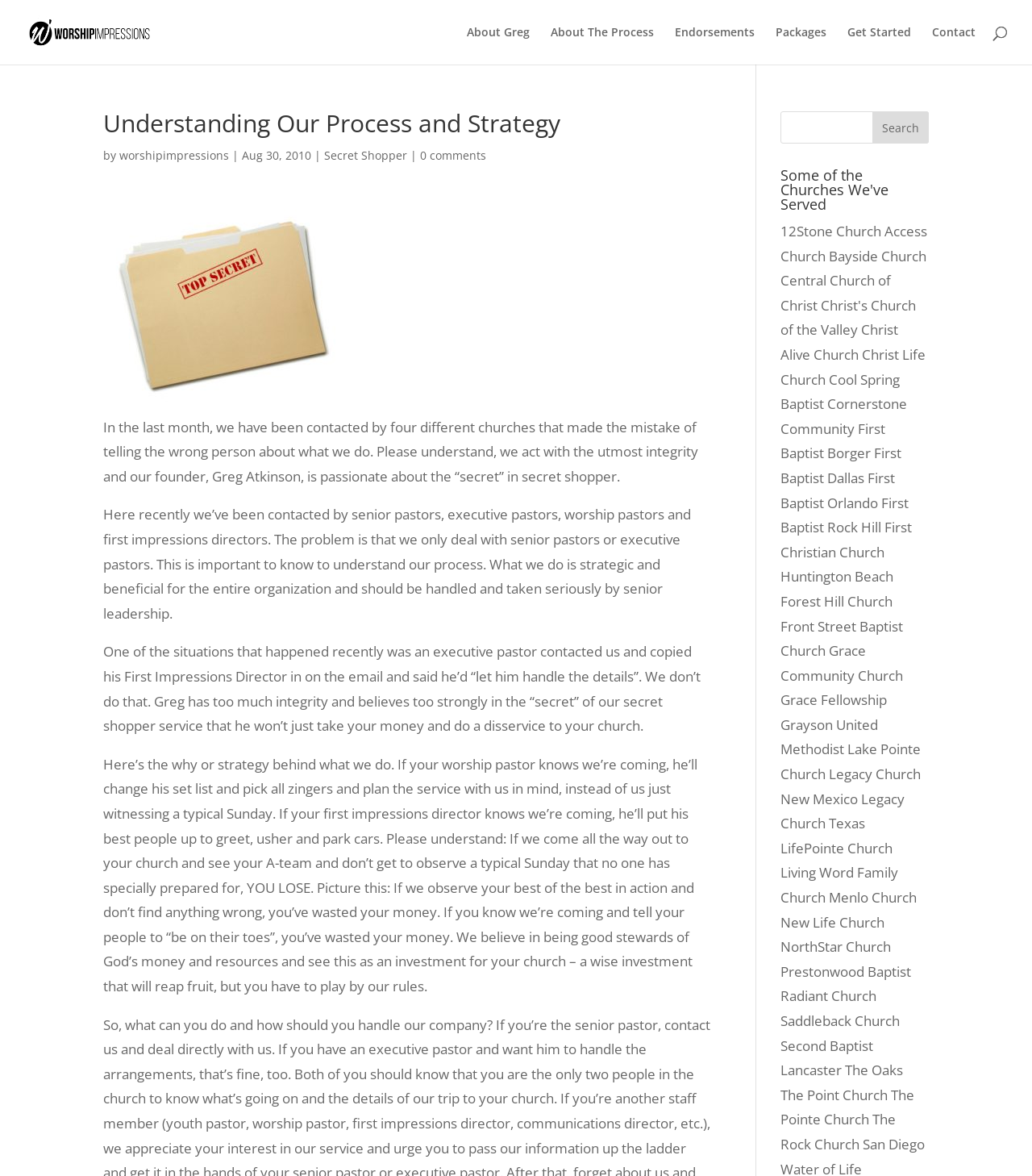Identify the bounding box coordinates for the element that needs to be clicked to fulfill this instruction: "Explore 'Mold and Mildew'". Provide the coordinates in the format of four float numbers between 0 and 1: [left, top, right, bottom].

None